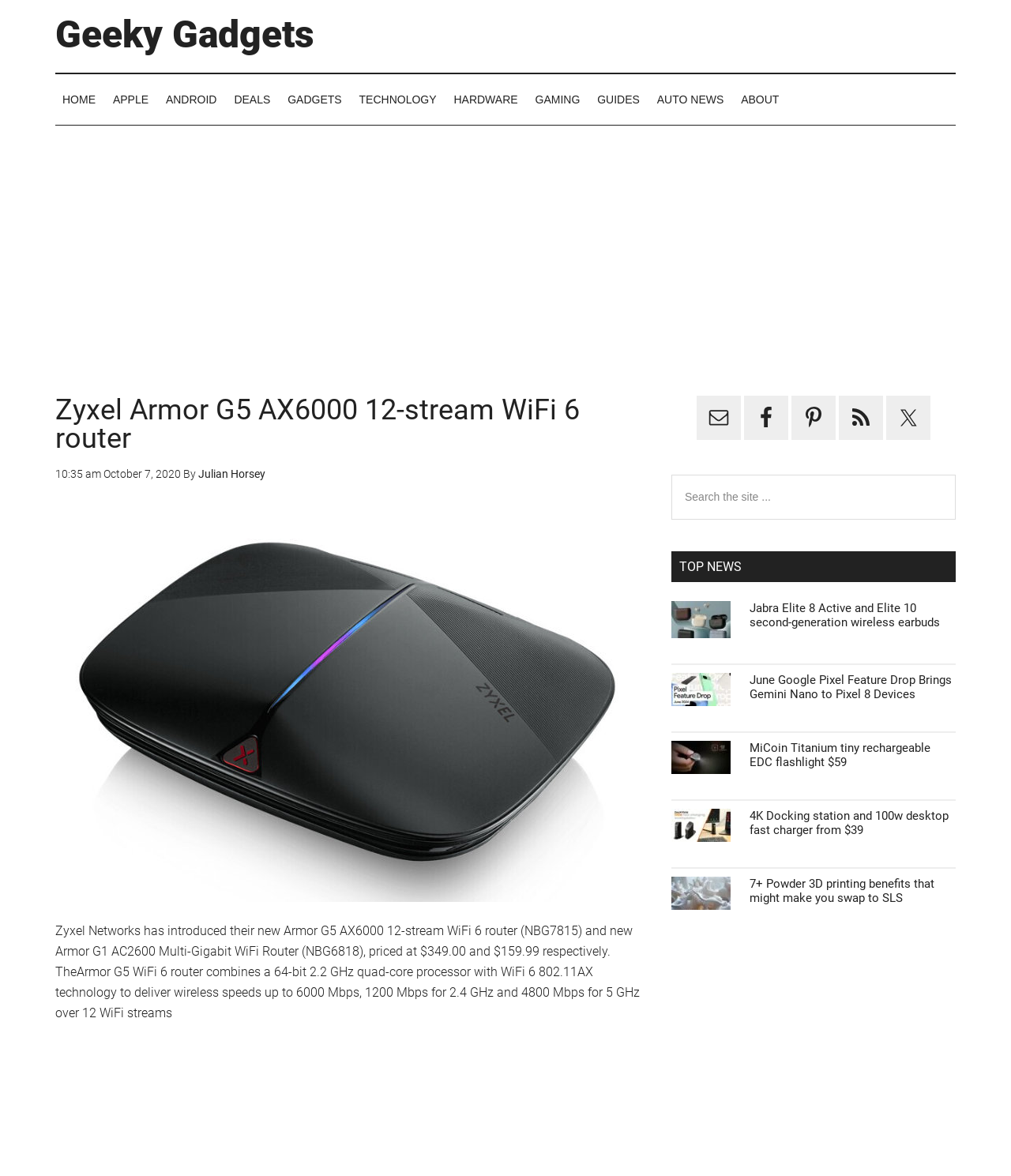Bounding box coordinates are specified in the format (top-left x, top-left y, bottom-right x, bottom-right y). All values are floating point numbers bounded between 0 and 1. Please provide the bounding box coordinate of the region this sentence describes: Auto News

[0.643, 0.063, 0.723, 0.106]